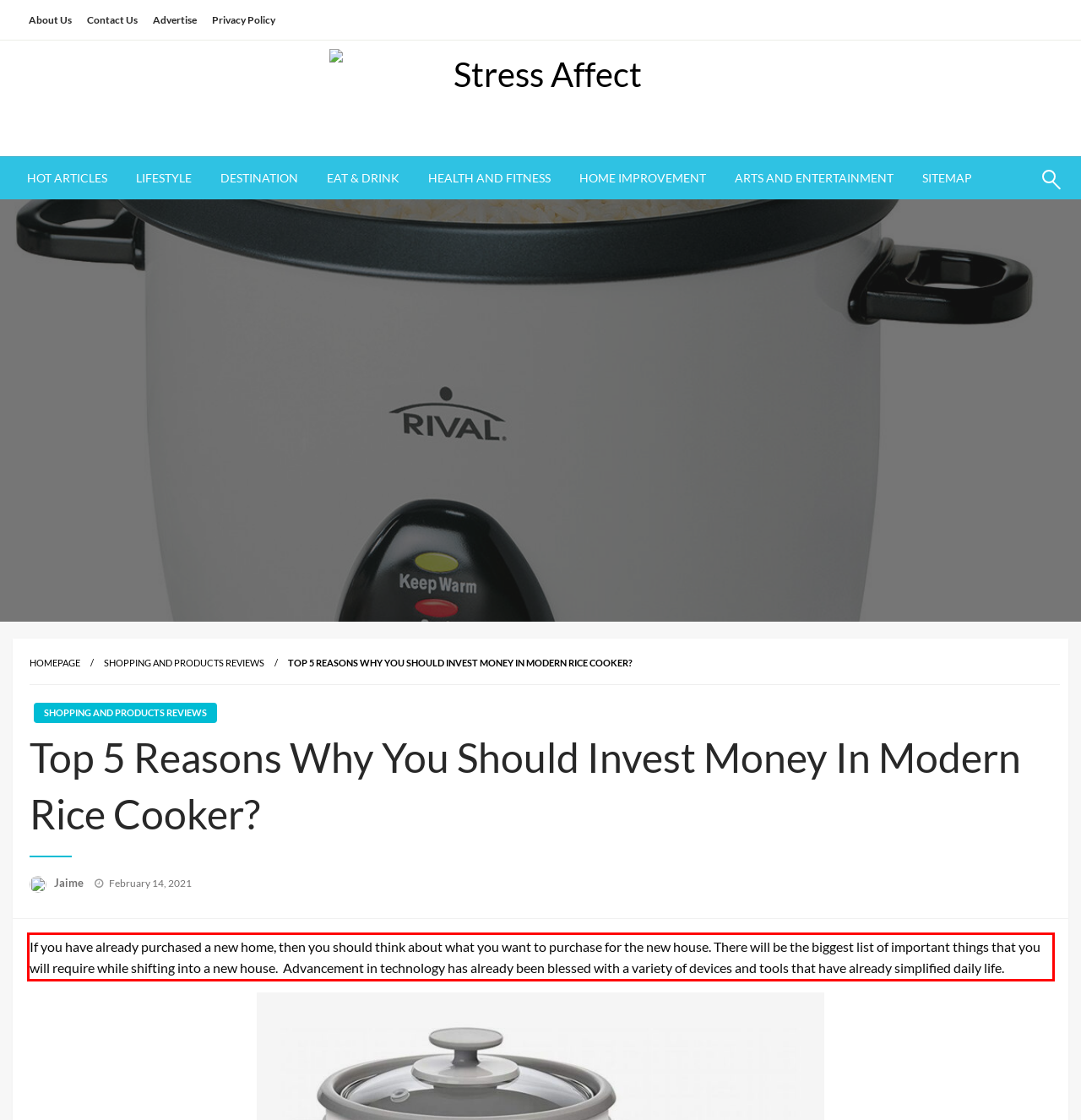Using the webpage screenshot, recognize and capture the text within the red bounding box.

If you have already purchased a new home, then you should think about what you want to purchase for the new house. There will be the biggest list of important things that you will require while shifting into a new house. Advancement in technology has already been blessed with a variety of devices and tools that have already simplified daily life.